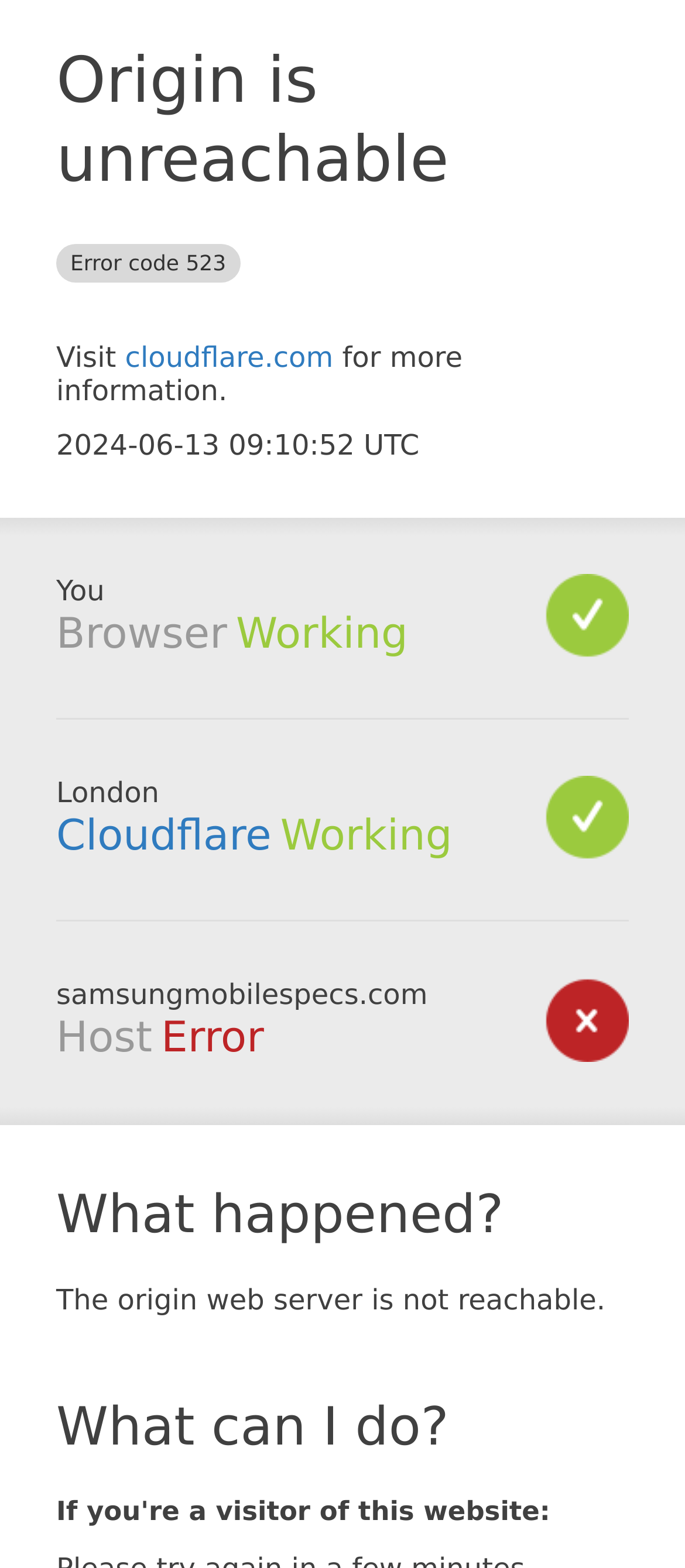What is the error code?
Answer the question with a single word or phrase by looking at the picture.

523